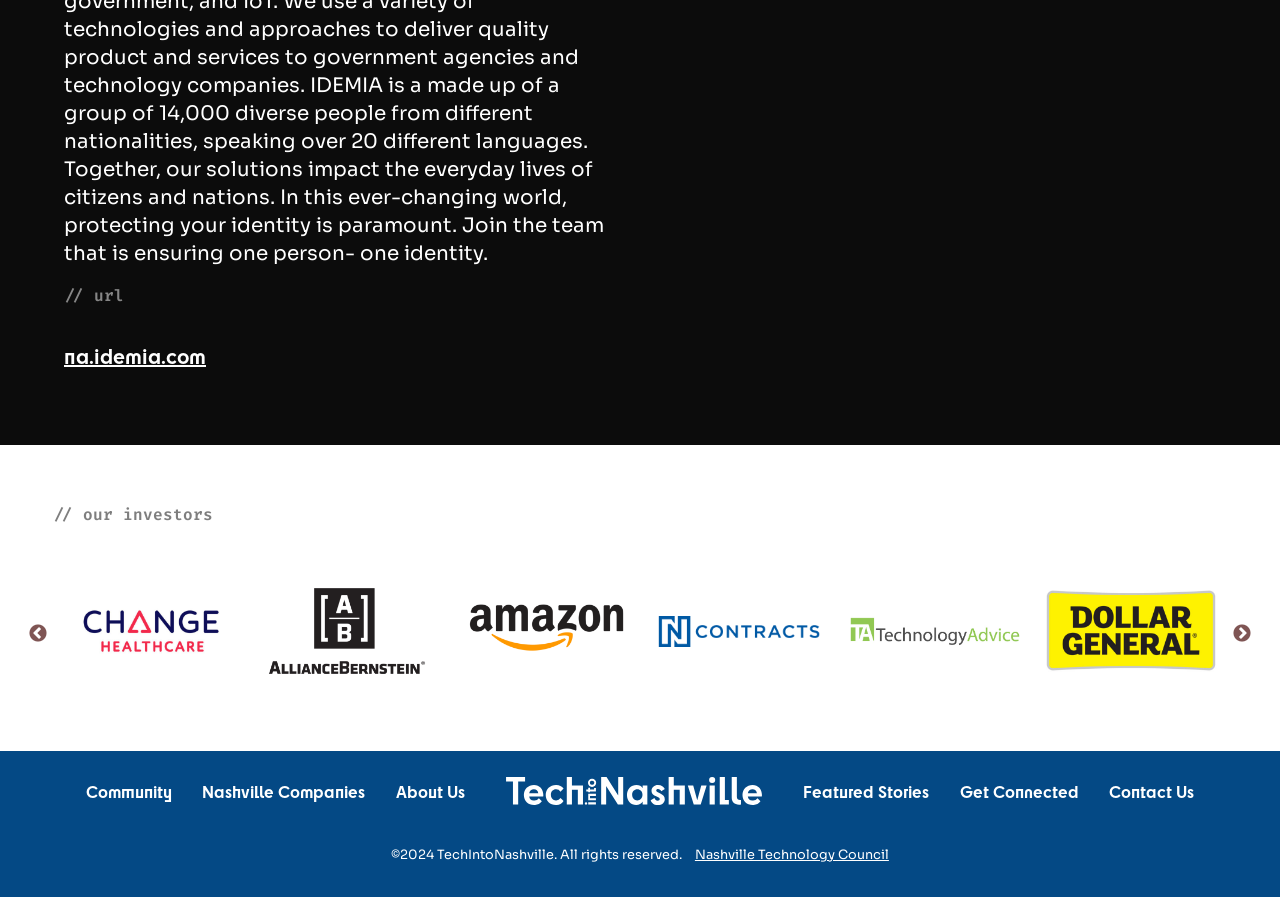Determine the bounding box coordinates for the UI element with the following description: "Community". The coordinates should be four float numbers between 0 and 1, represented as [left, top, right, bottom].

[0.055, 0.837, 0.146, 0.926]